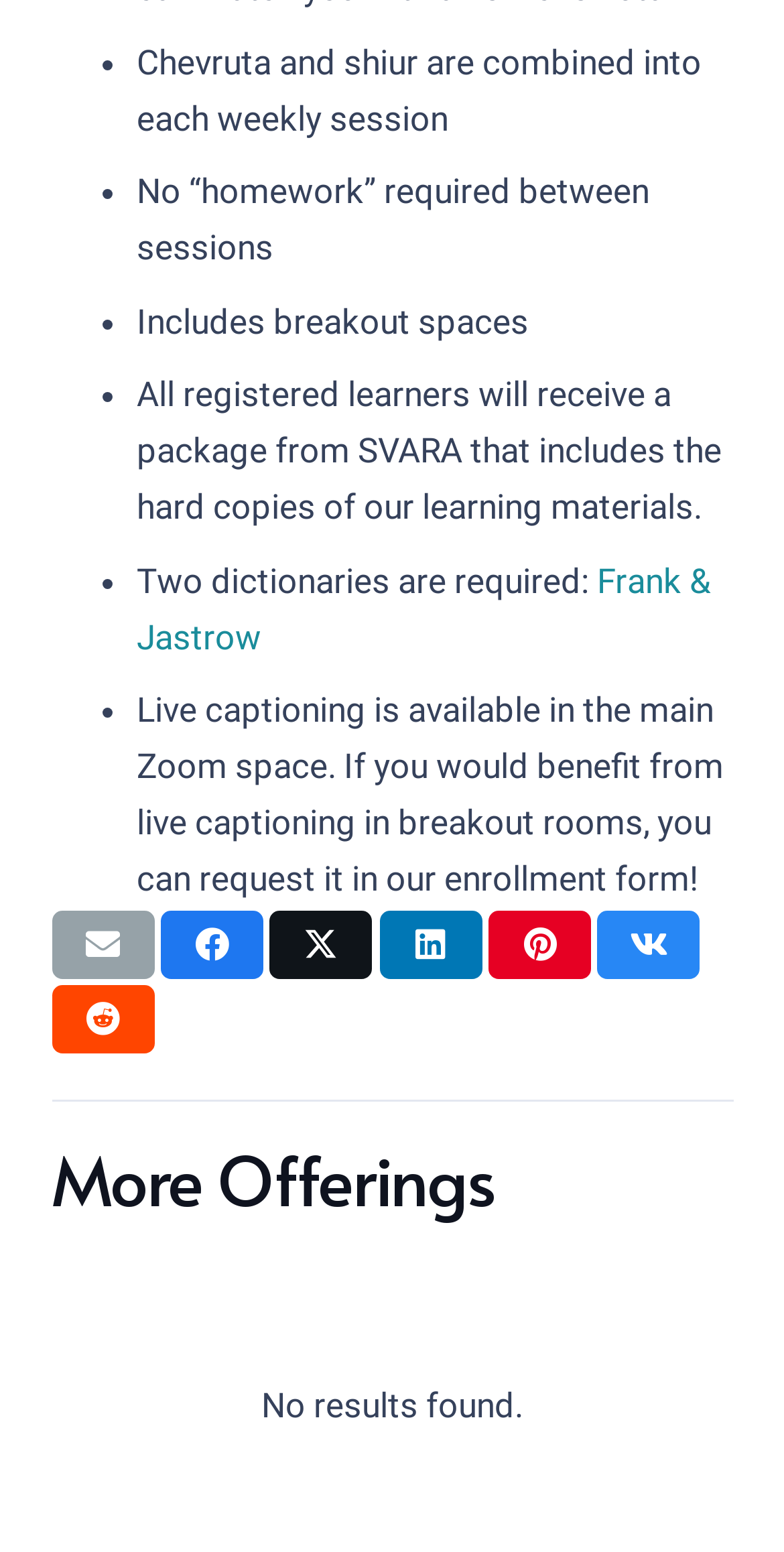Is live captioning available in breakout rooms?
Give a one-word or short phrase answer based on the image.

Upon request